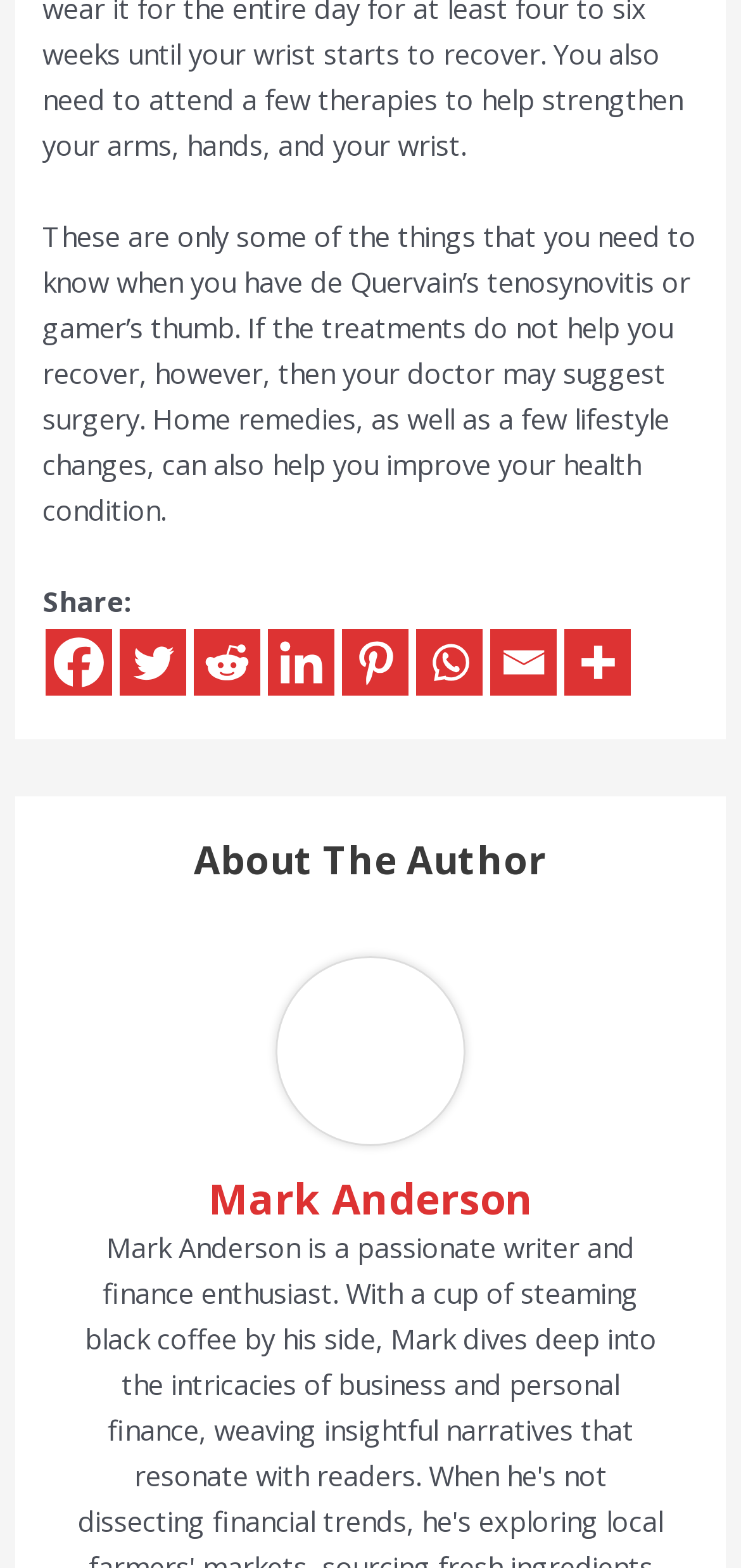Find the bounding box coordinates for the element that must be clicked to complete the instruction: "More sharing options". The coordinates should be four float numbers between 0 and 1, indicated as [left, top, right, bottom].

[0.763, 0.401, 0.852, 0.443]